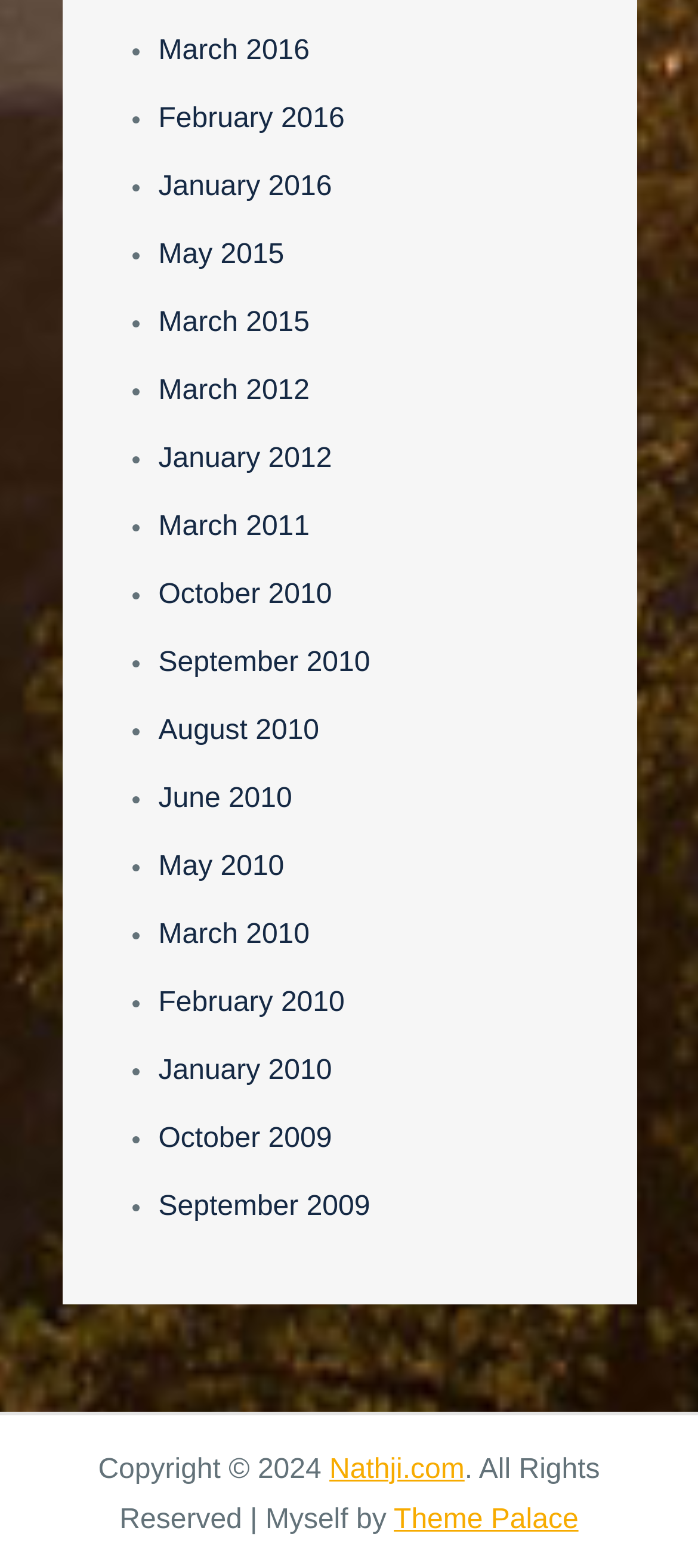What is the vertical position of the link 'March 2016' on the webpage?
Based on the image, respond with a single word or phrase.

Top